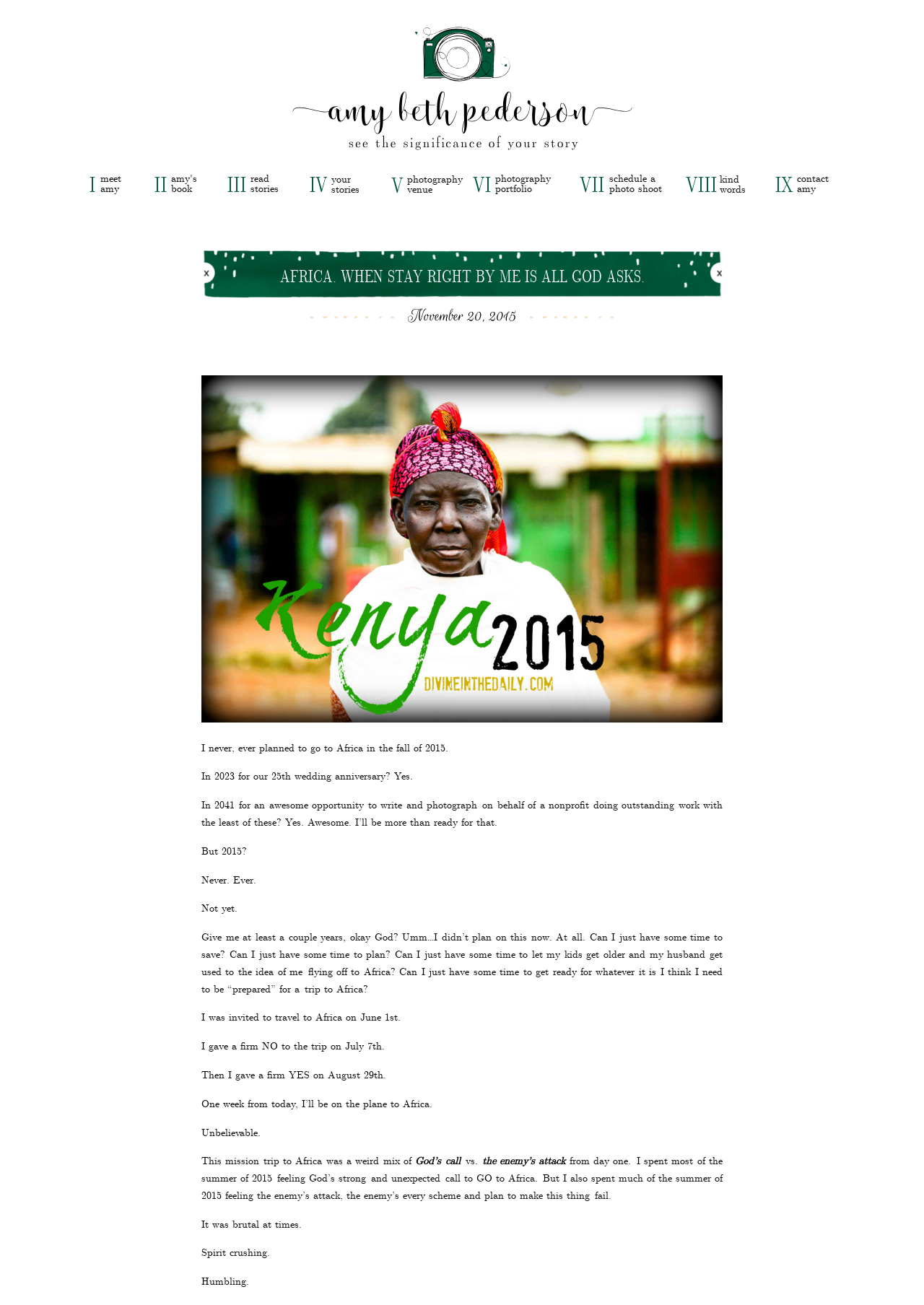Please provide a comprehensive response to the question below by analyzing the image: 
What is the purpose of the author's trip to Africa?

The purpose of the author's trip to Africa is a mission trip, as indicated by the text 'This mission trip to Africa was a weird mix of God’s call vs. the enemy’s attack'.